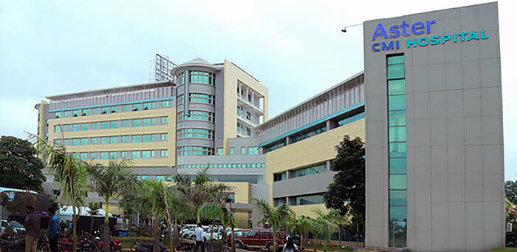What is displayed prominently on the right side of the hospital structure?
Can you provide a detailed and comprehensive answer to the question?

According to the caption, the hospital's name is prominently displayed on the right side of the structure in bold lettering, indicating its brand and presence in the community.